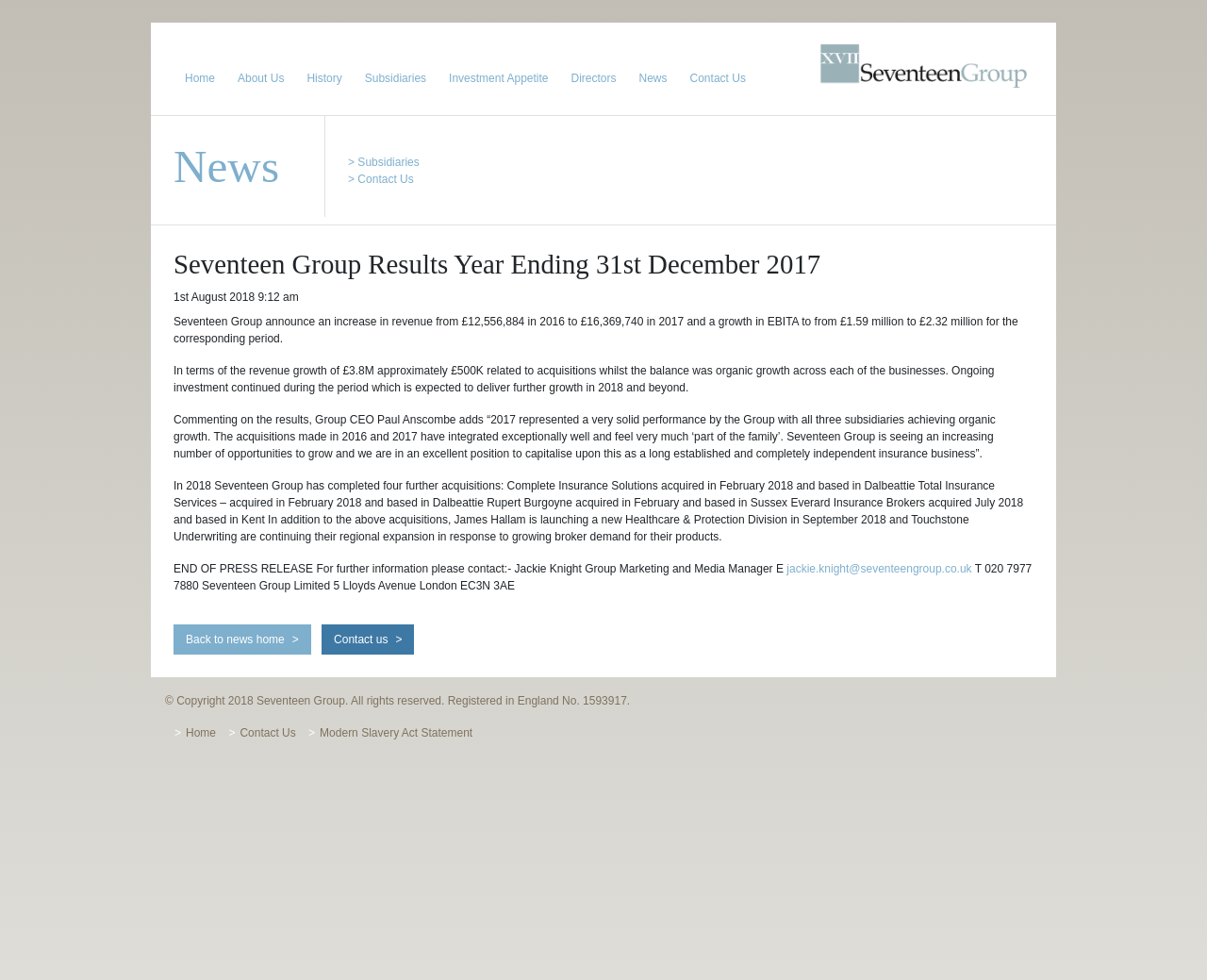Locate the bounding box coordinates of the element's region that should be clicked to carry out the following instruction: "Click the 'Proposal Form' link". The coordinates need to be four float numbers between 0 and 1, i.e., [left, top, right, bottom].

None